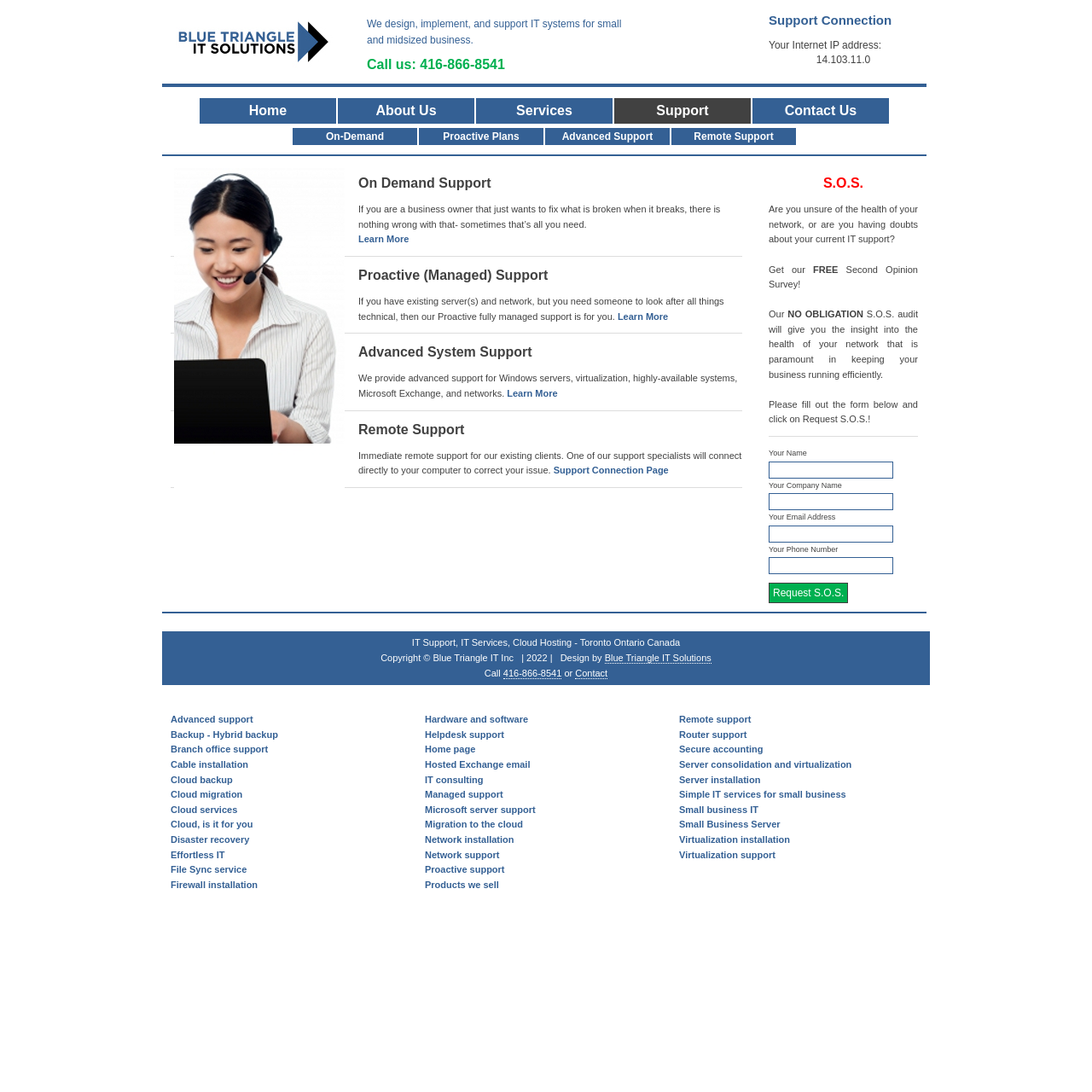Given the element description "Cloud, is it for you" in the screenshot, predict the bounding box coordinates of that UI element.

[0.156, 0.75, 0.232, 0.76]